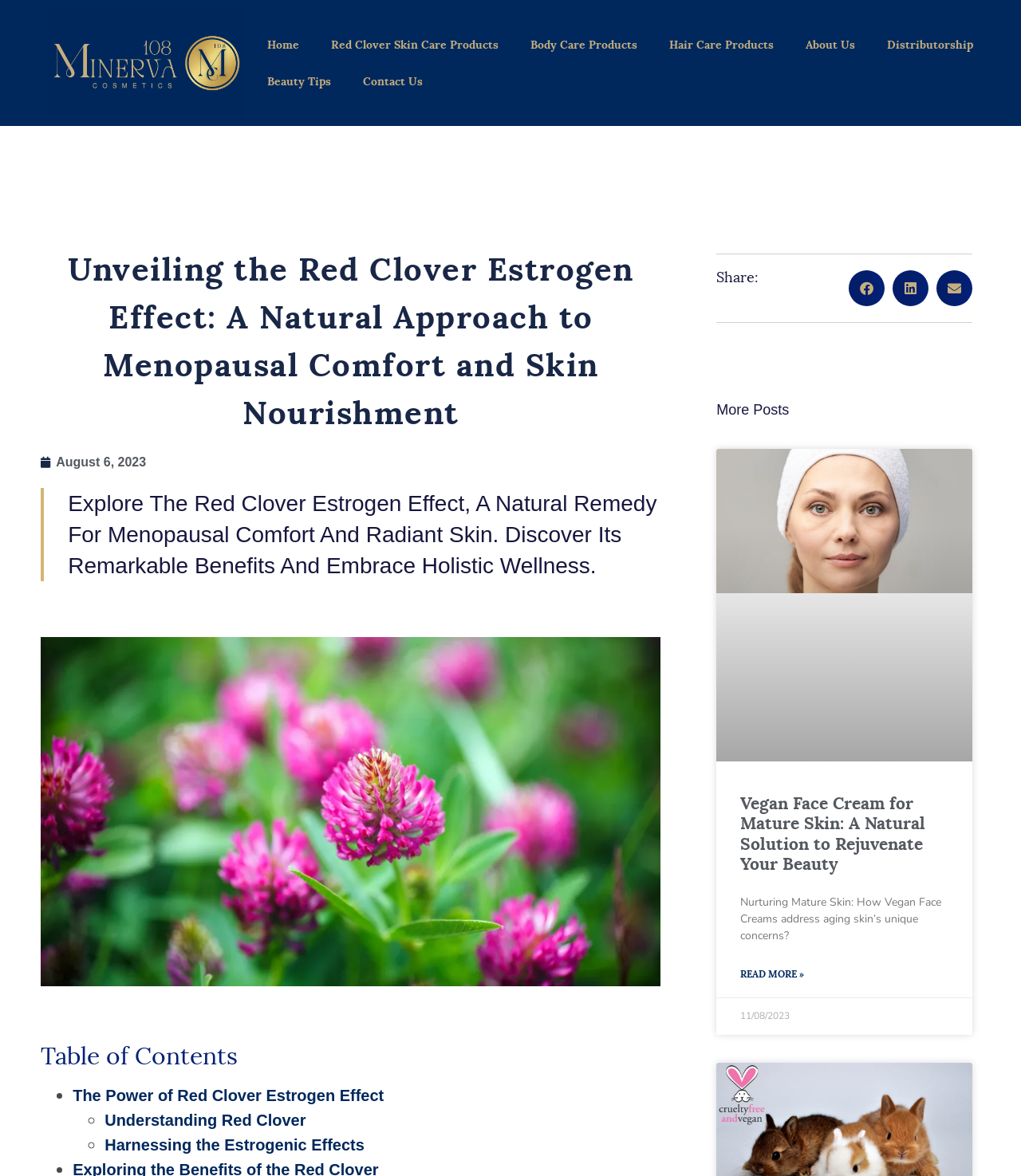Please analyze the image and provide a thorough answer to the question:
What type of products are mentioned on this webpage?

The webpage mentions 'Red Clover Skin Care Products' and 'Hair Care Products' in its navigation links, indicating that it discusses skin care and hair care products.